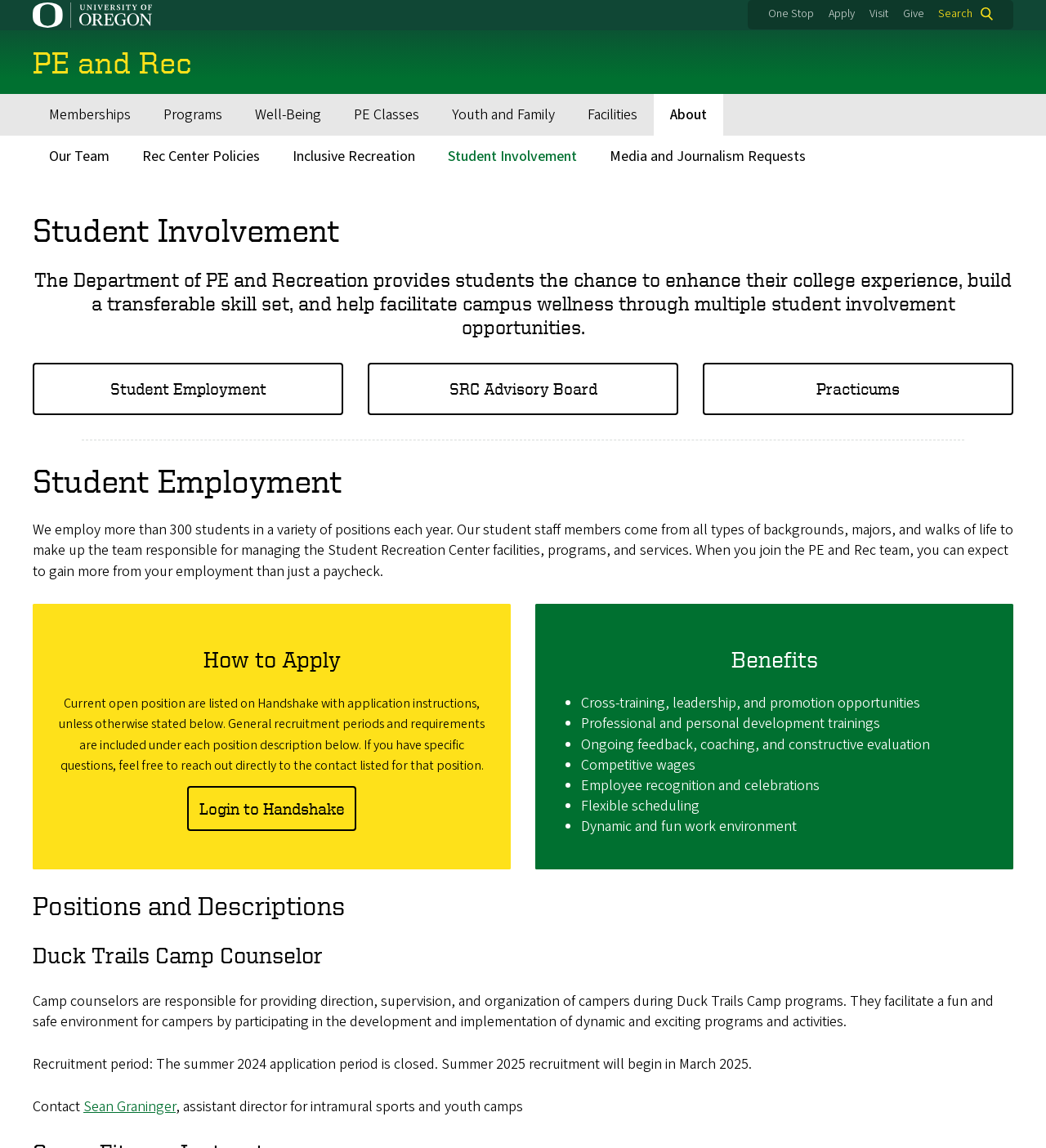Please determine the bounding box coordinates for the element with the description: "Media and Journalism Requests".

[0.567, 0.118, 0.786, 0.155]